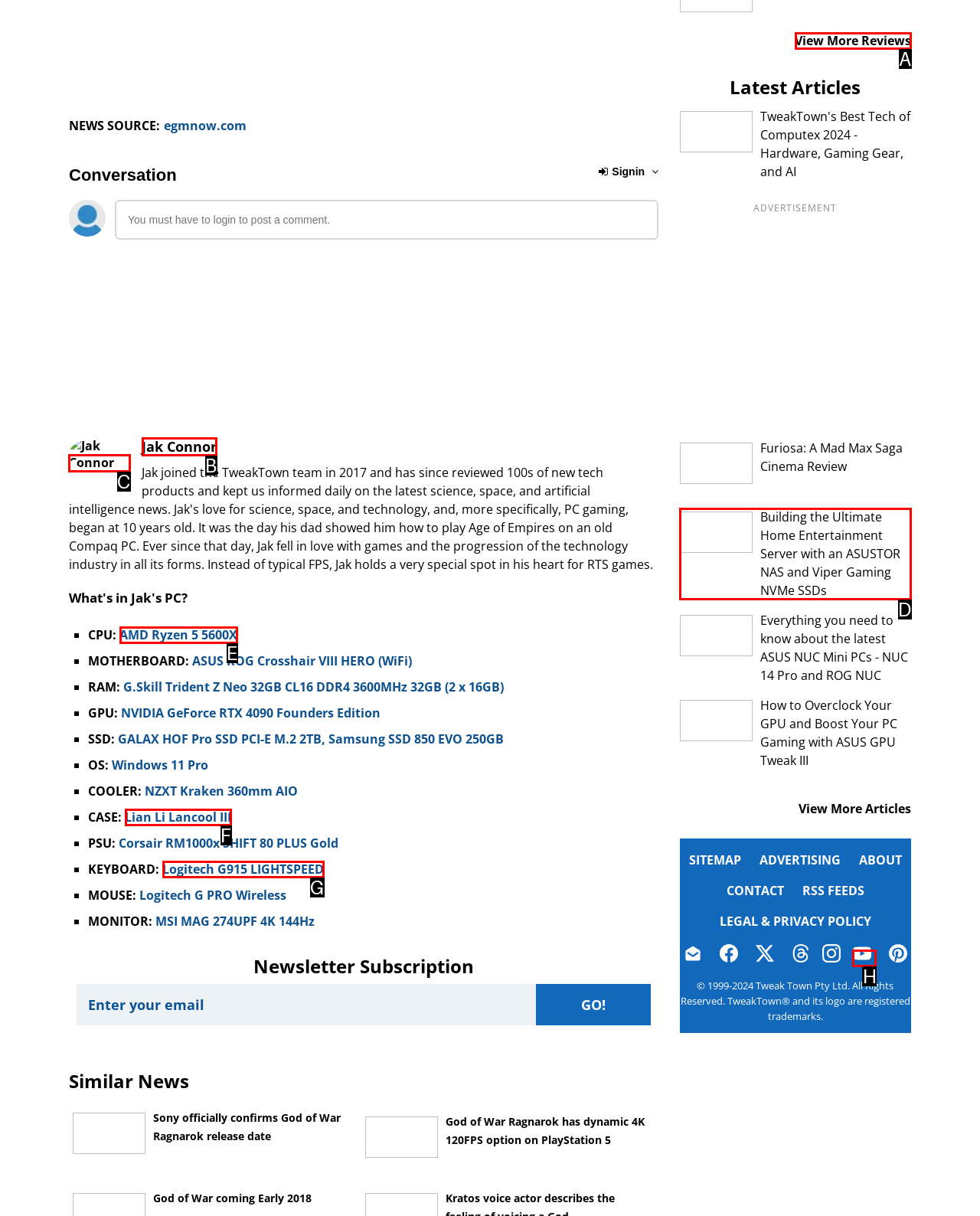Select the HTML element to finish the task: Read more about Jak Connor's PC Reply with the letter of the correct option.

C